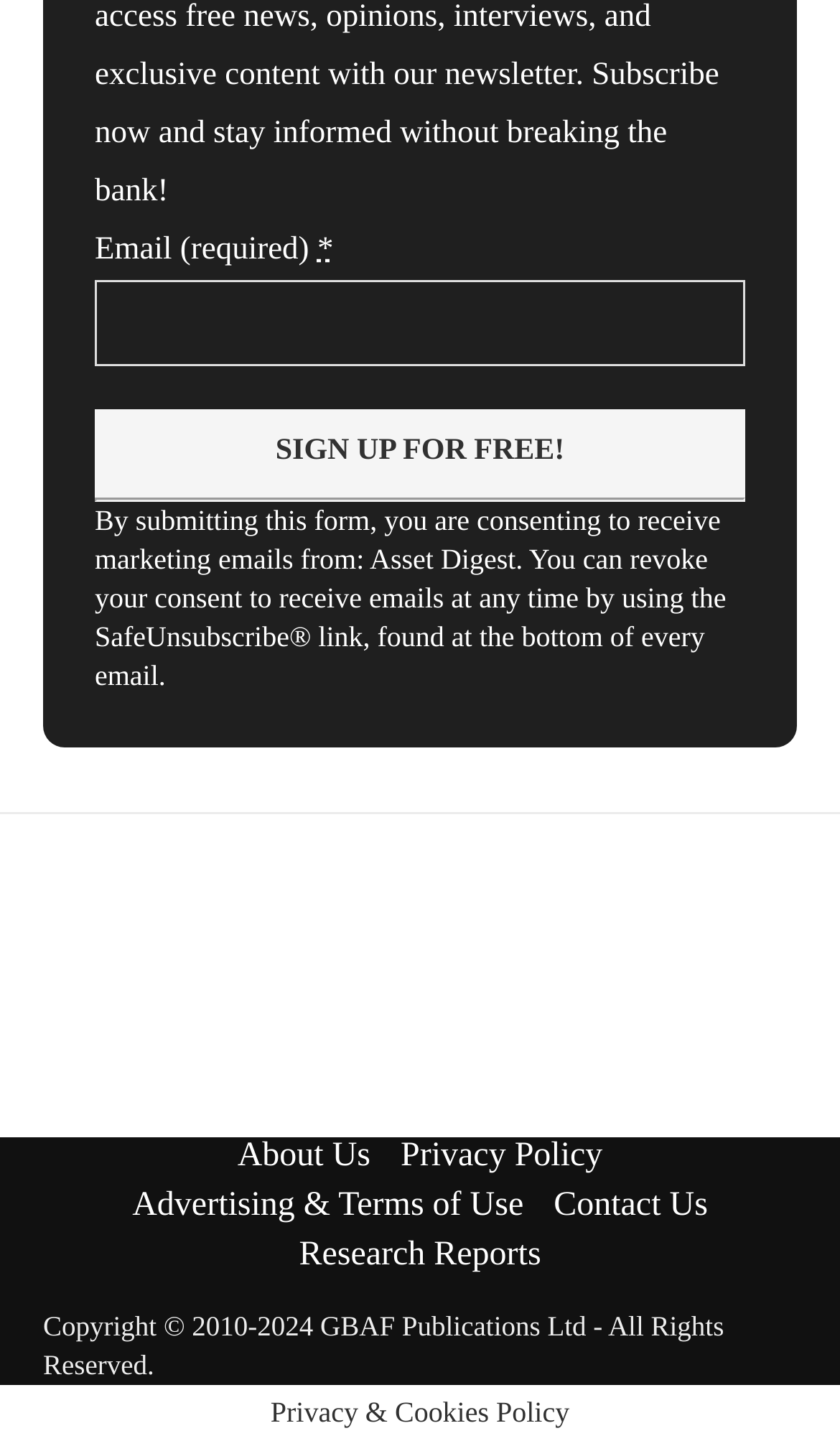Please identify the bounding box coordinates of the clickable area that will allow you to execute the instruction: "Enter email address".

[0.113, 0.194, 0.887, 0.254]